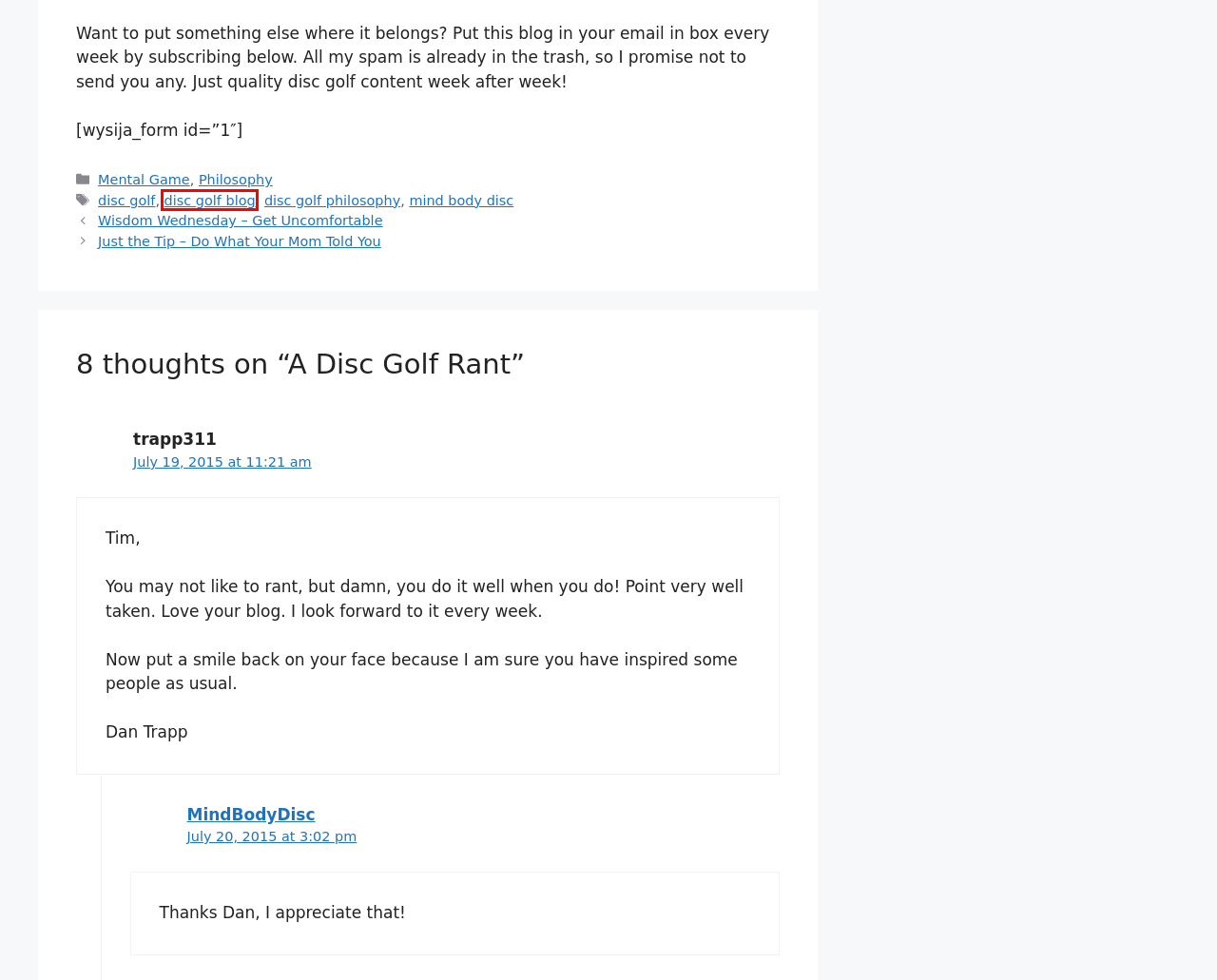Examine the screenshot of the webpage, noting the red bounding box around a UI element. Pick the webpage description that best matches the new page after the element in the red bounding box is clicked. Here are the candidates:
A. Disc Golf Technique | Mind Body Disc
B. Mind Over Plastic • Mind Body Disc
C. Just the Tip - Do What Your Mom Told You
D. disc golf philosophy Archives • Mind Body Disc
E. disc golf Archives • Mind Body Disc
F. Wisdom Wednesday - Get Uncomfortable
G. mind body disc Archives • Mind Body Disc
H. disc golf blog Archives • Mind Body Disc

H